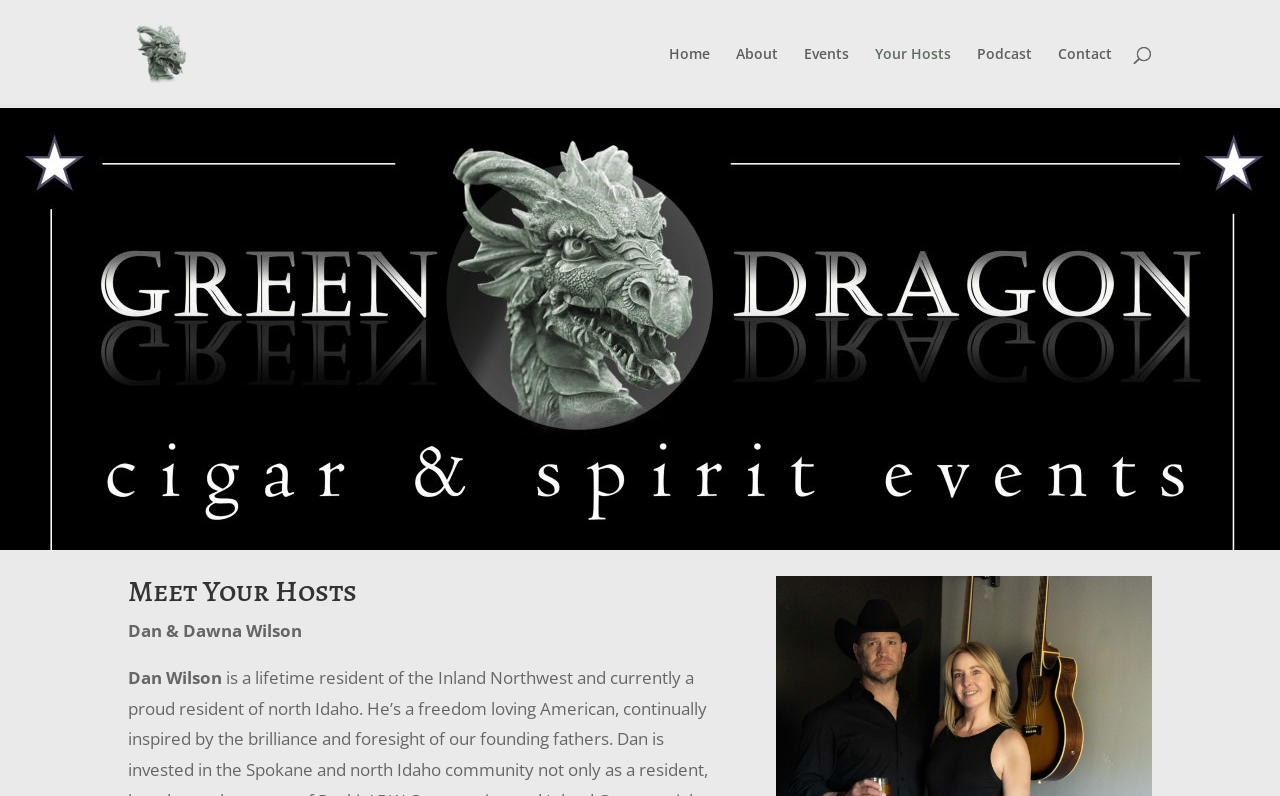Find the bounding box coordinates for the element that must be clicked to complete the instruction: "learn about Dan Wilson". The coordinates should be four float numbers between 0 and 1, indicated as [left, top, right, bottom].

[0.1, 0.837, 0.173, 0.866]